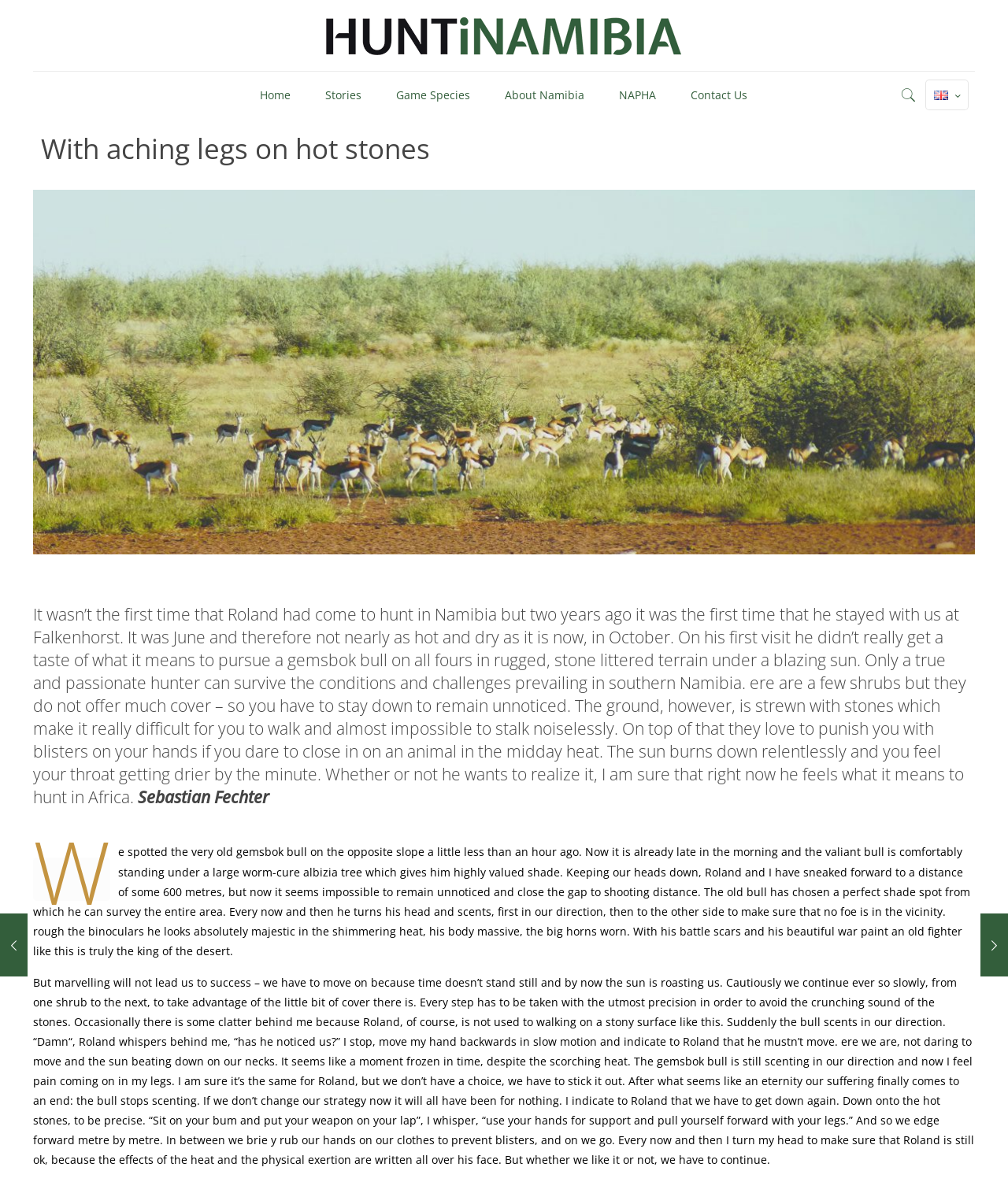Can you identify and provide the main heading of the webpage?

With aching legs on hot stones